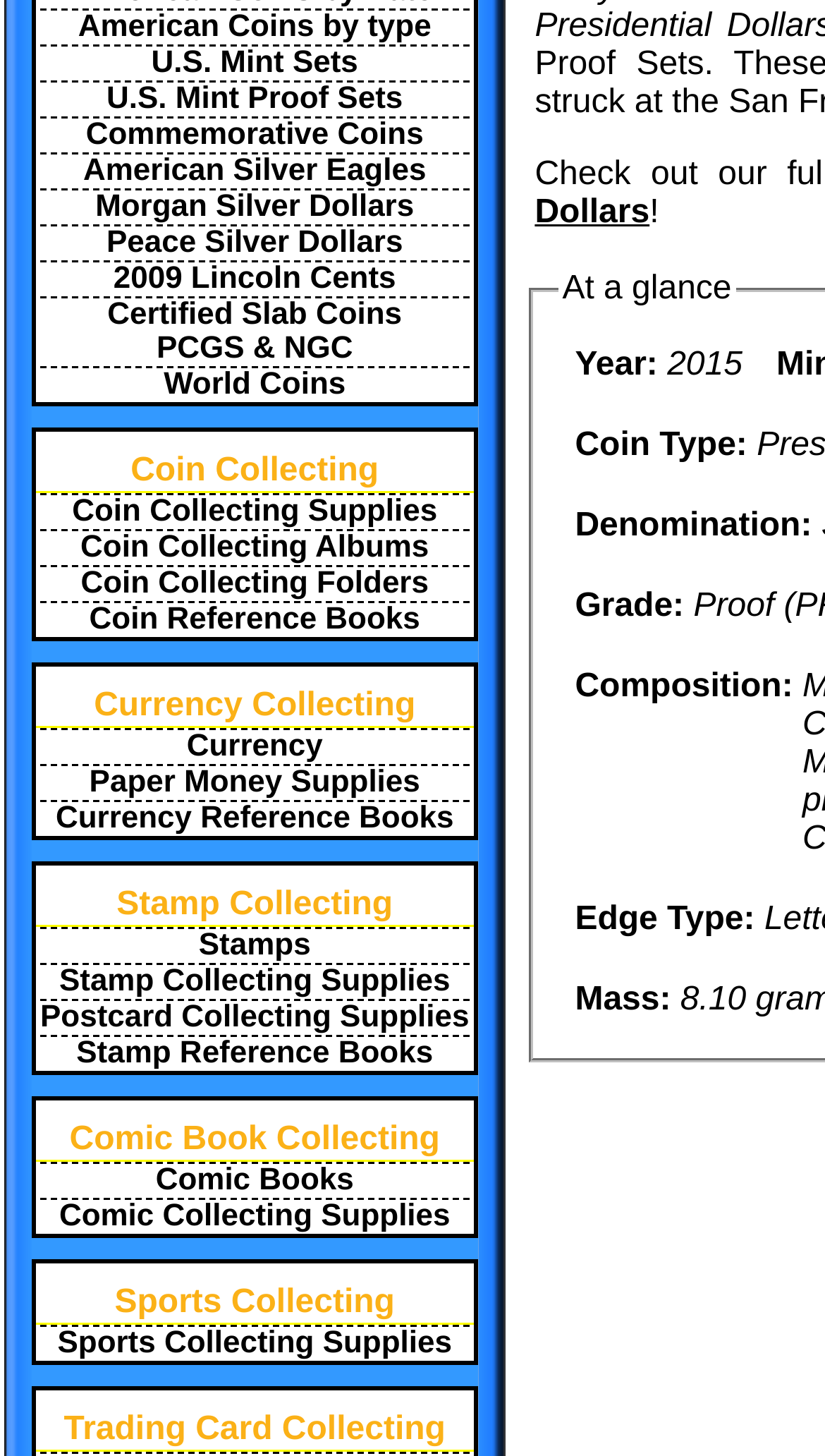From the element description American Coins by type, predict the bounding box coordinates of the UI element. The coordinates must be specified in the format (top-left x, top-left y, bottom-right x, bottom-right y) and should be within the 0 to 1 range.

[0.049, 0.006, 0.569, 0.03]